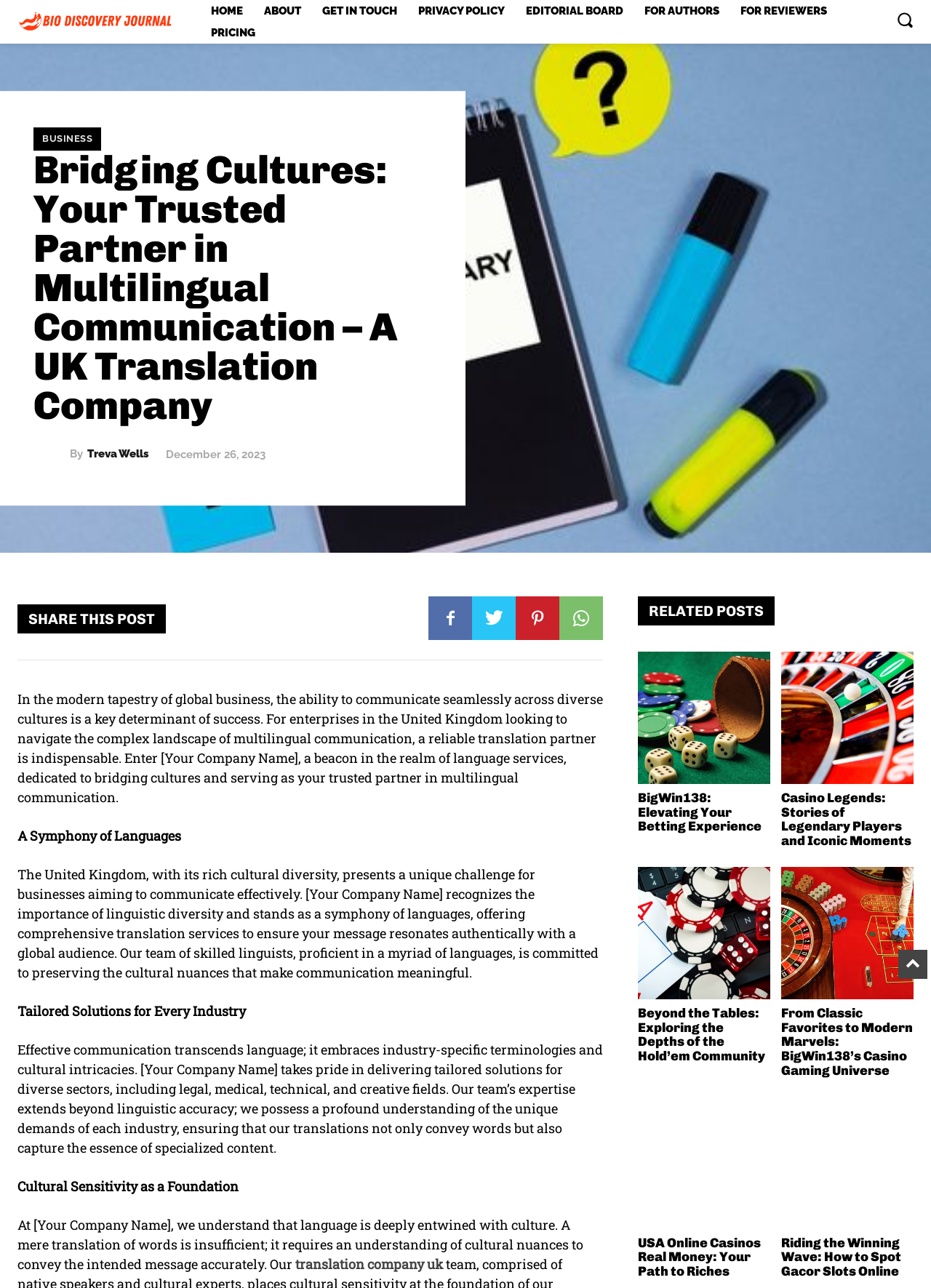What is the topic of the 'RELATED POSTS' section?
Refer to the image and answer the question using a single word or phrase.

Casino and betting